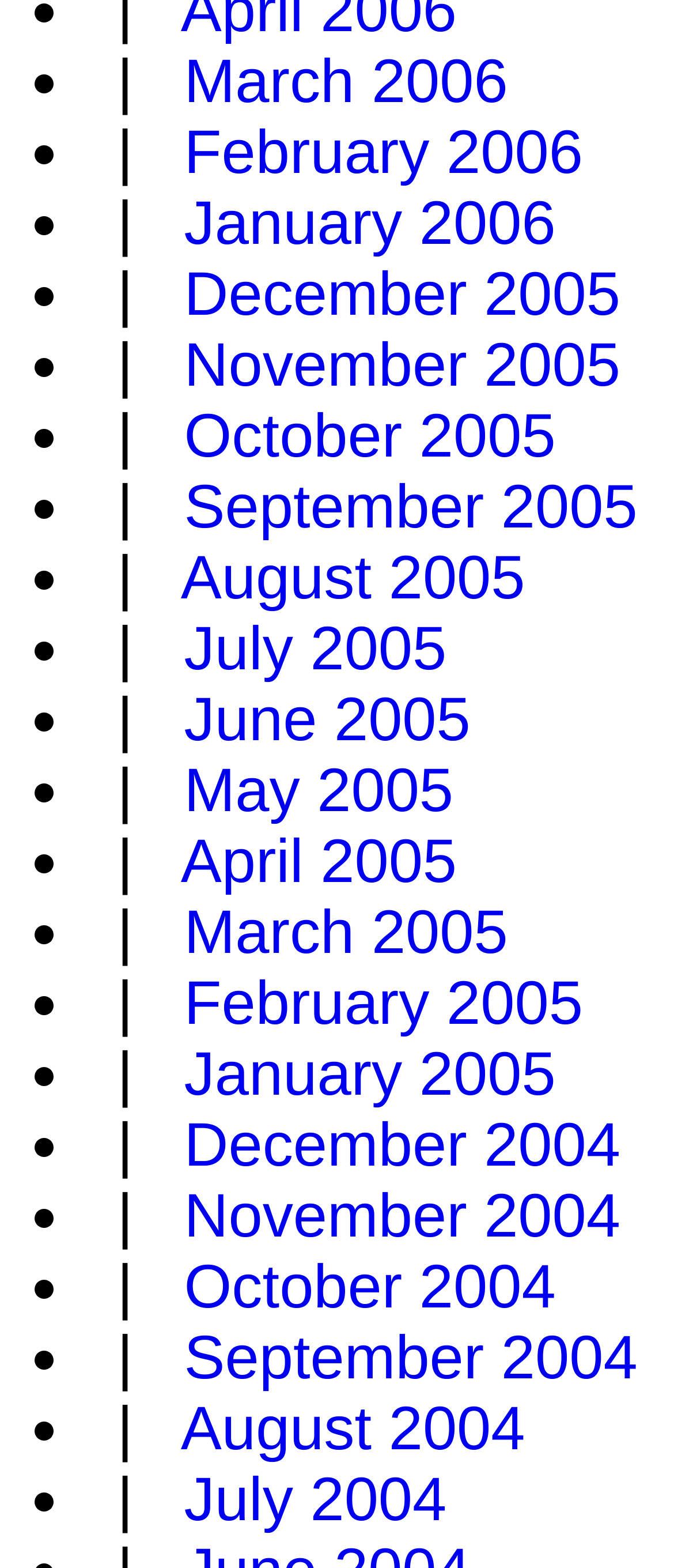What is the format of the month links?
Based on the image, answer the question with as much detail as possible.

The month links on the webpage follow the format 'Month Year', where the month is written in full (e.g., January, February) and is followed by the corresponding year.